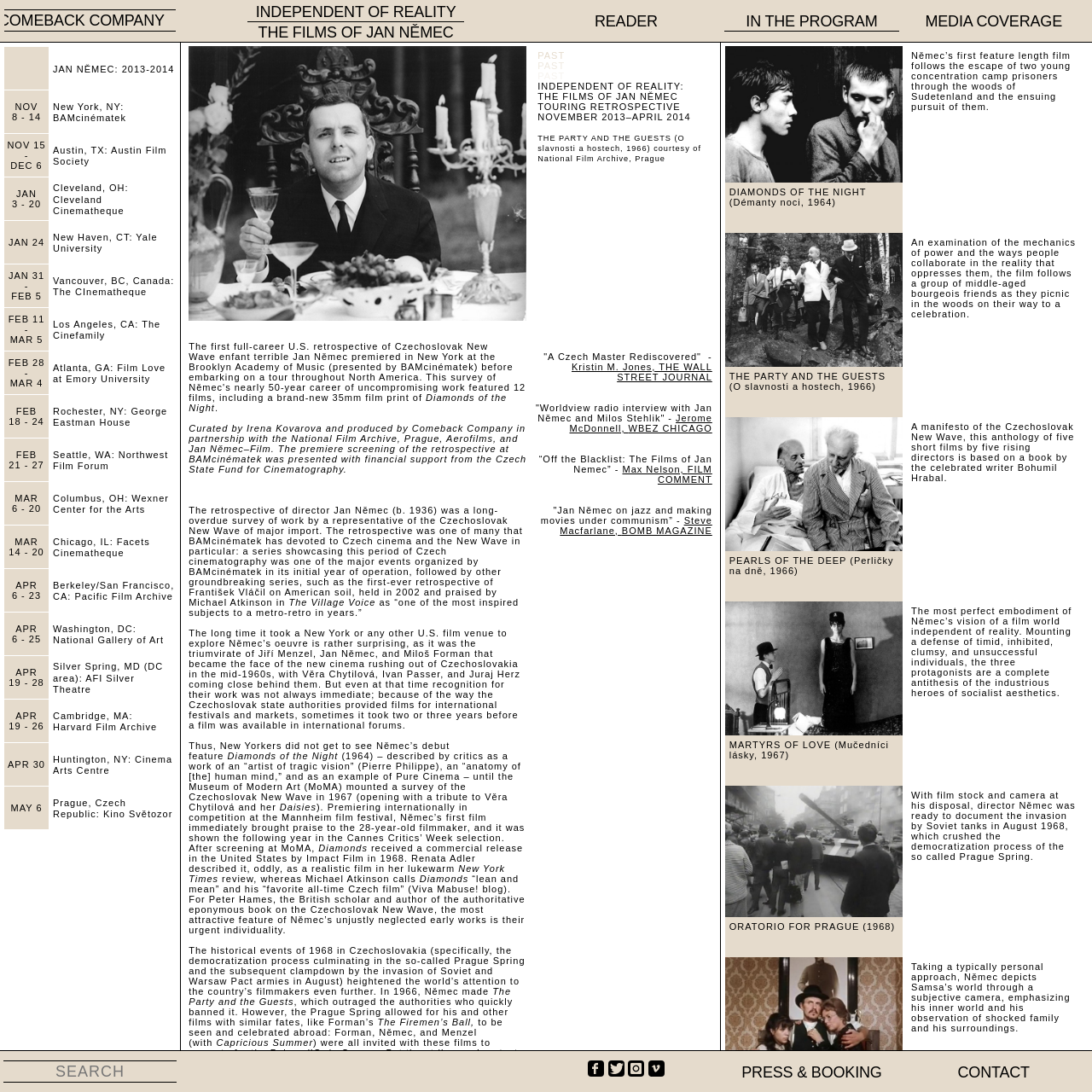Please provide a thorough description of the image inside the red frame.

The image appears to be a logo or symbol associated with the "COMEBACK COMPANY," which likely relates to a film series or project titled "INDEPENDENT OF REALITY." This series is connected to the works of filmmaker Jan Němec, showcasing his films during a retrospective event. The event's schedule indicates showings happening in various locations, including New York, Austin, Cleveland, and more, between November and March. The logo may represent the core theme of the initiative, possibly emphasizing the uniqueness and creativity associated with independent cinema.